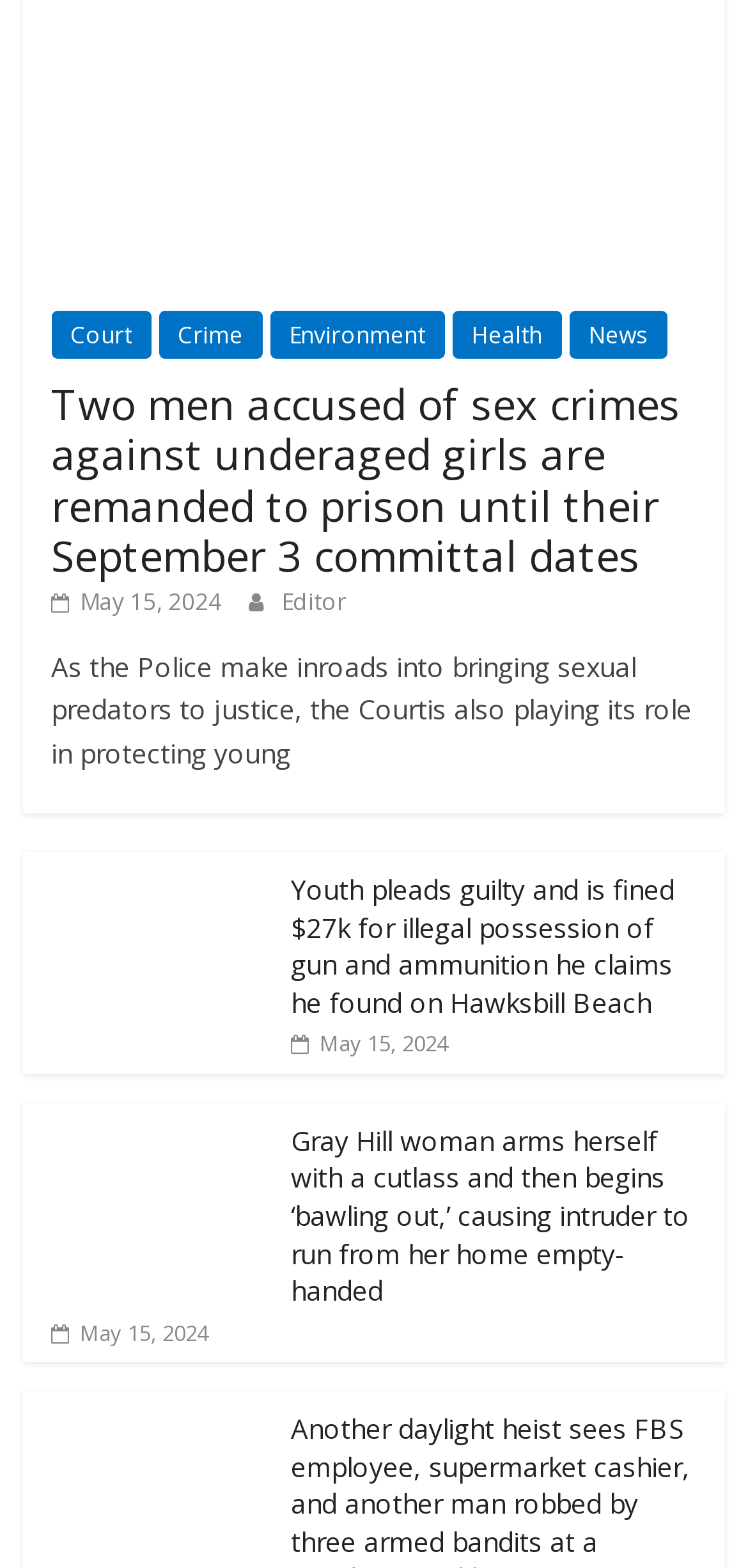Identify the bounding box coordinates of the clickable region to carry out the given instruction: "Sign in to the account".

None